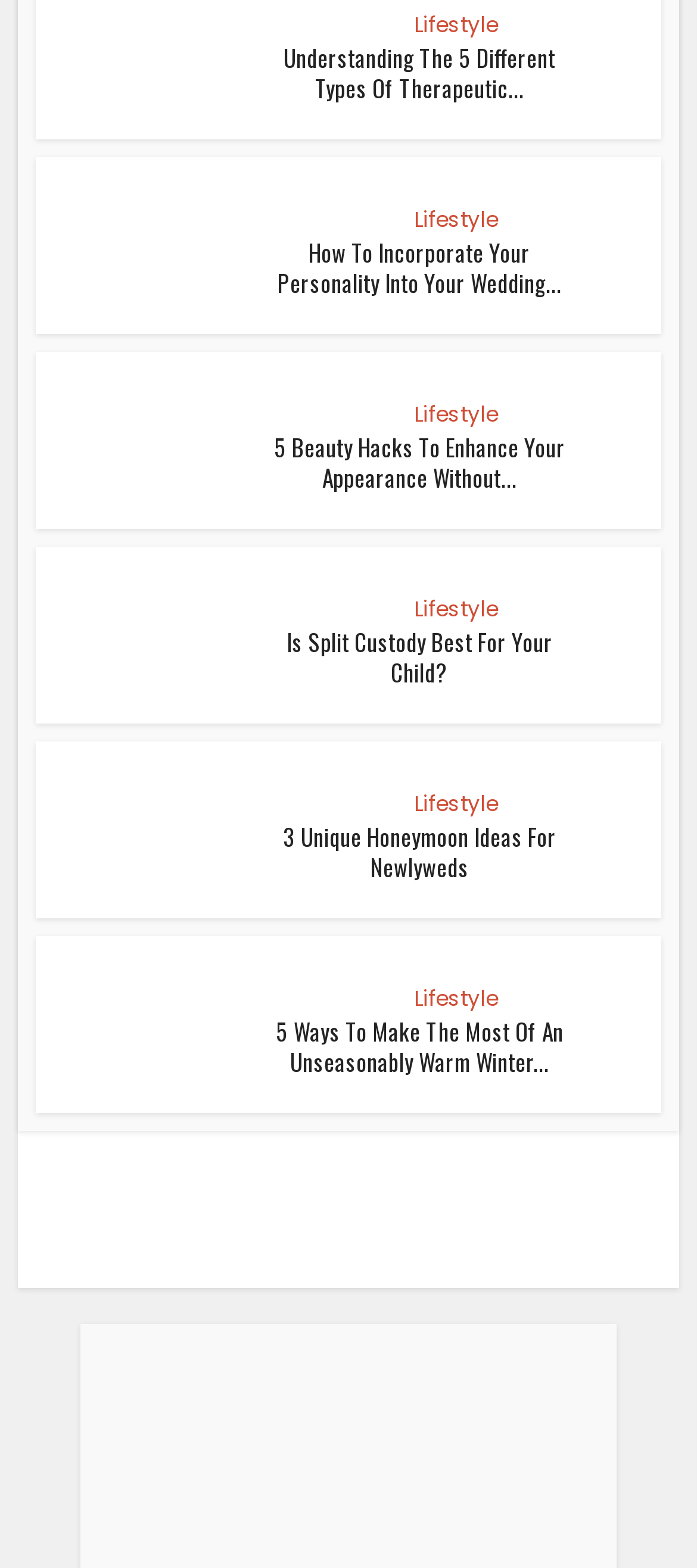Kindly determine the bounding box coordinates for the clickable area to achieve the given instruction: "Get in touch with us".

None